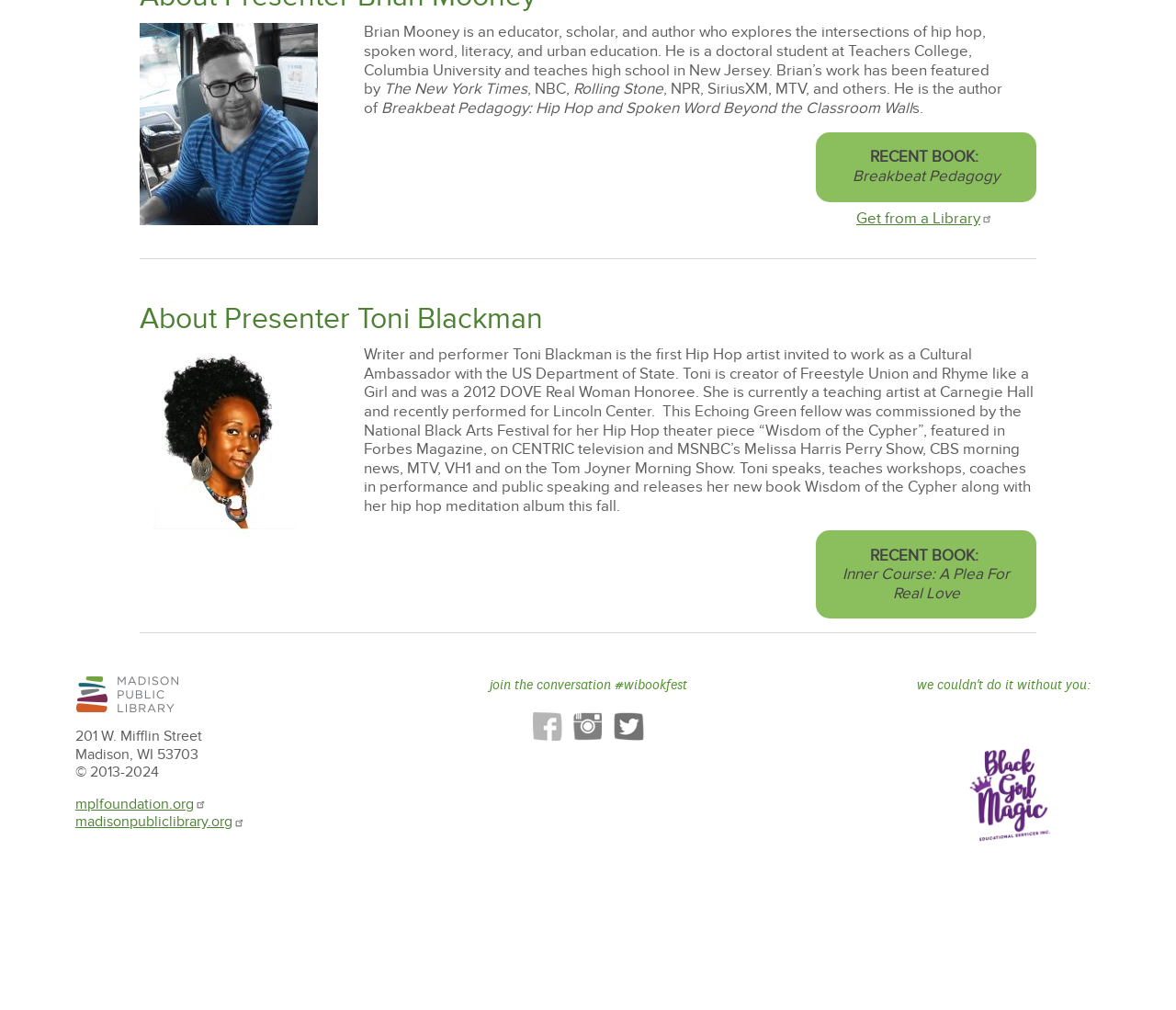How many authors are featured on the webpage?
Please provide a comprehensive and detailed answer to the question.

The webpage features two authors, Brian Mooney and Toni Blackman, with their respective biographies and book information.